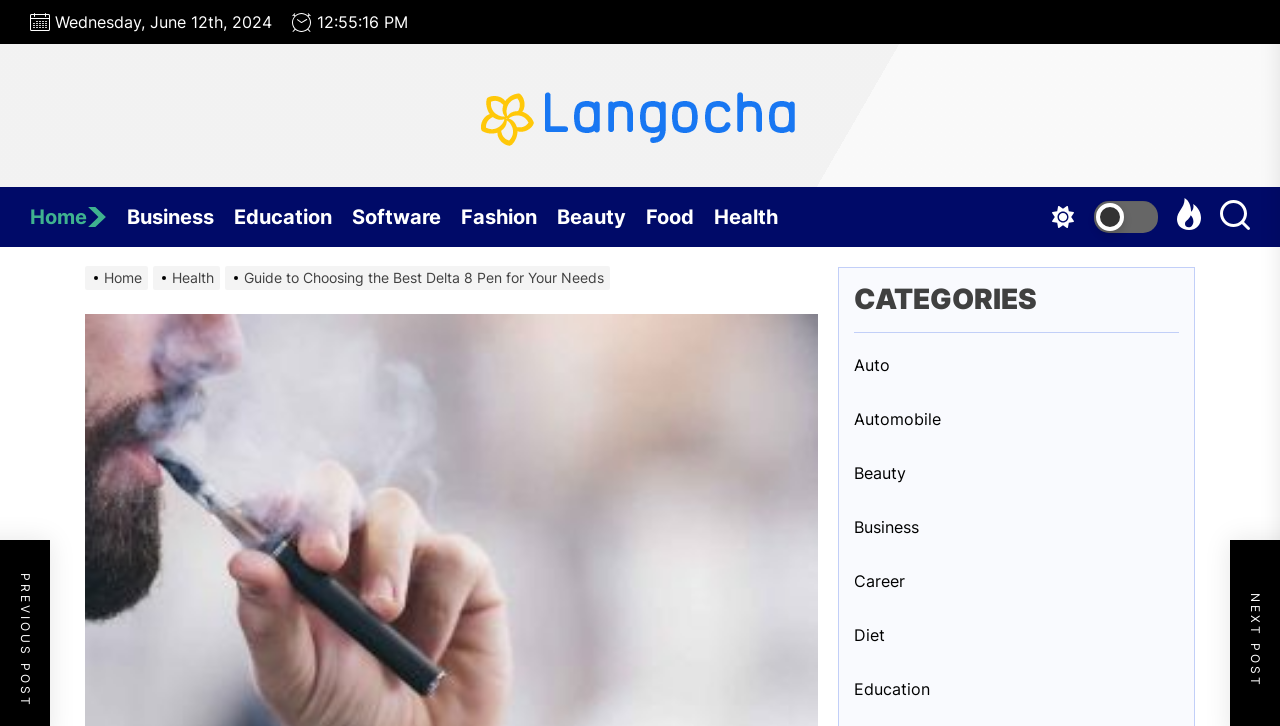Identify the bounding box coordinates of the region I need to click to complete this instruction: "view Guide to Choosing the Best Delta 8 Pen for Your Needs".

[0.176, 0.371, 0.48, 0.394]